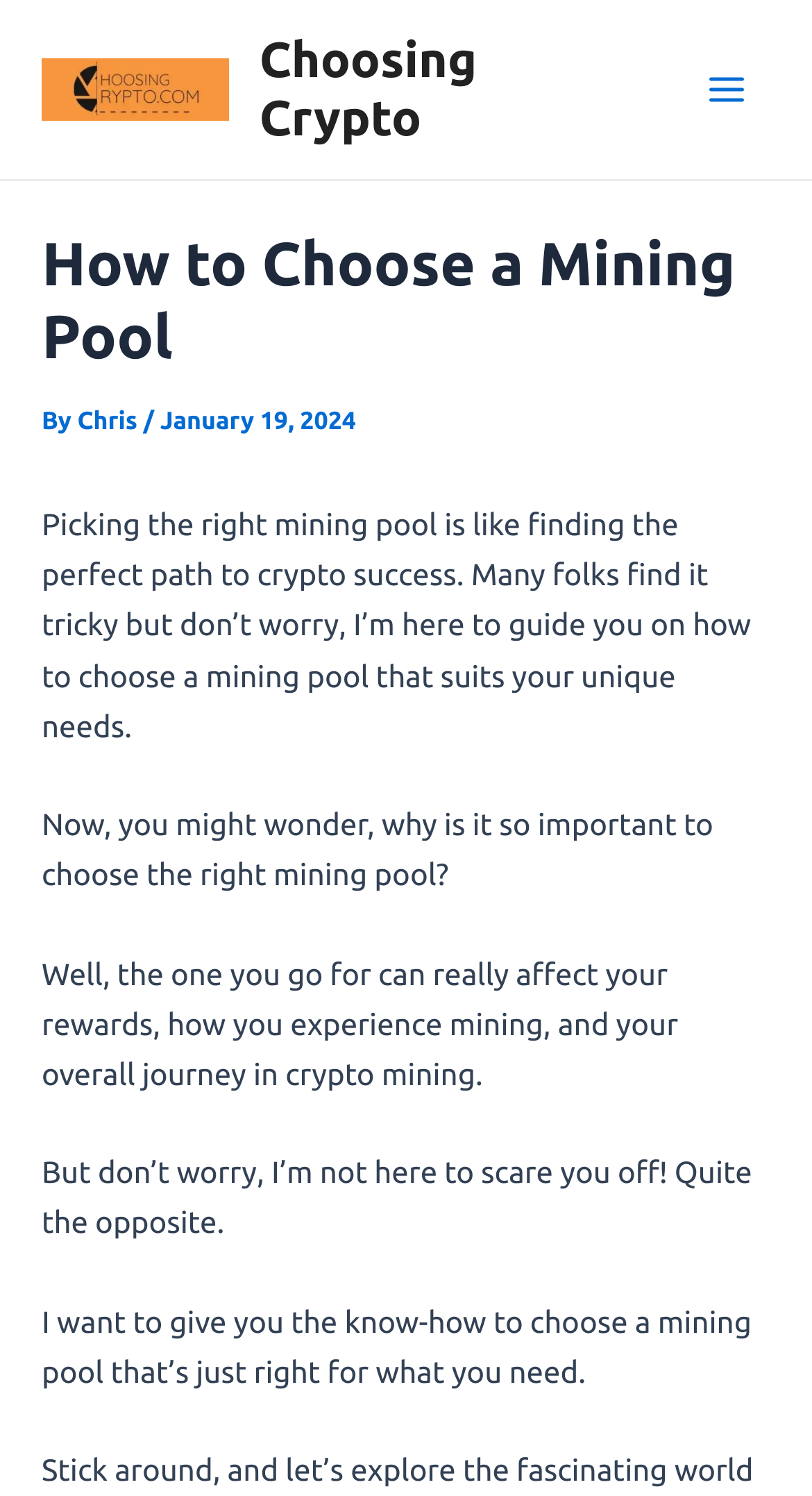Determine the primary headline of the webpage.

How to Choose a Mining Pool